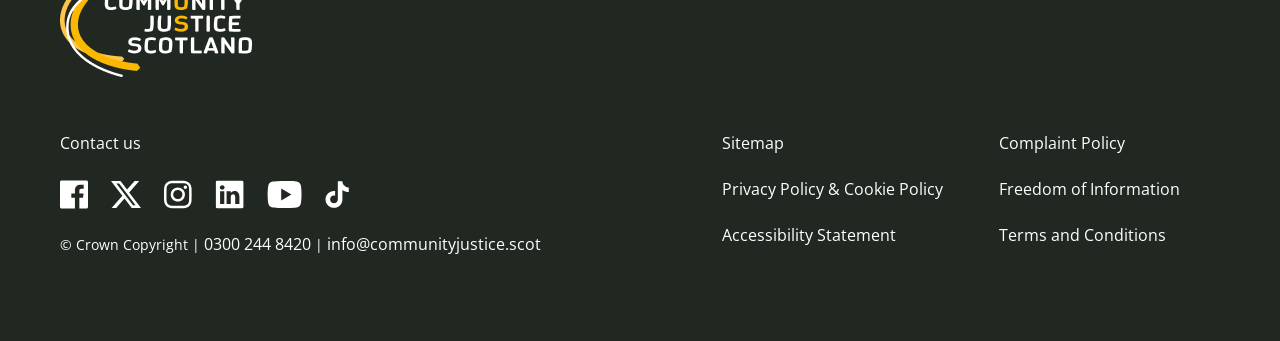What is the copyright information?
Refer to the image and respond with a one-word or short-phrase answer.

Crown Copyright